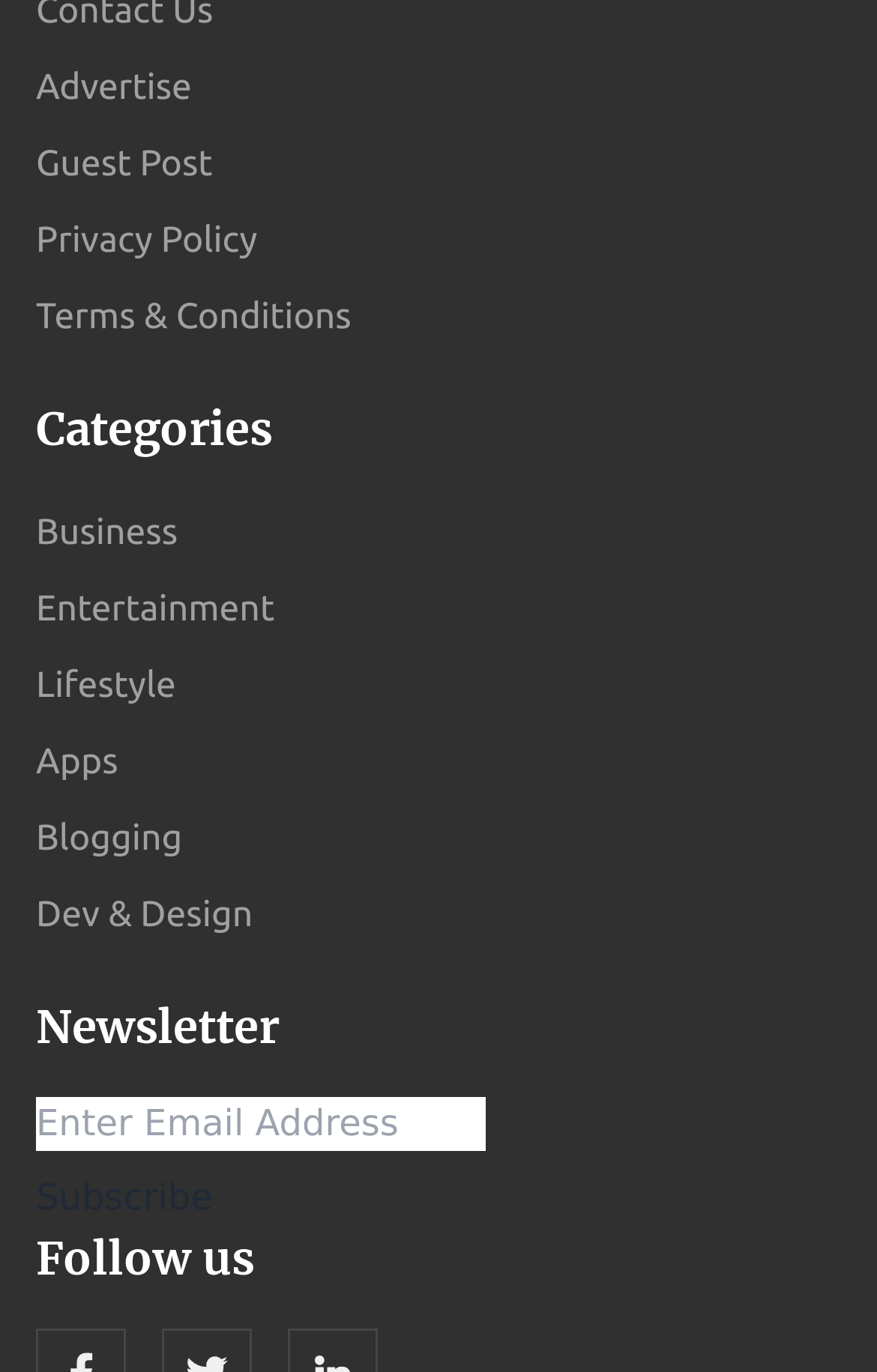Determine the bounding box coordinates for the element that should be clicked to follow this instruction: "Follow us". The coordinates should be given as four float numbers between 0 and 1, in the format [left, top, right, bottom].

[0.041, 0.894, 0.959, 0.943]